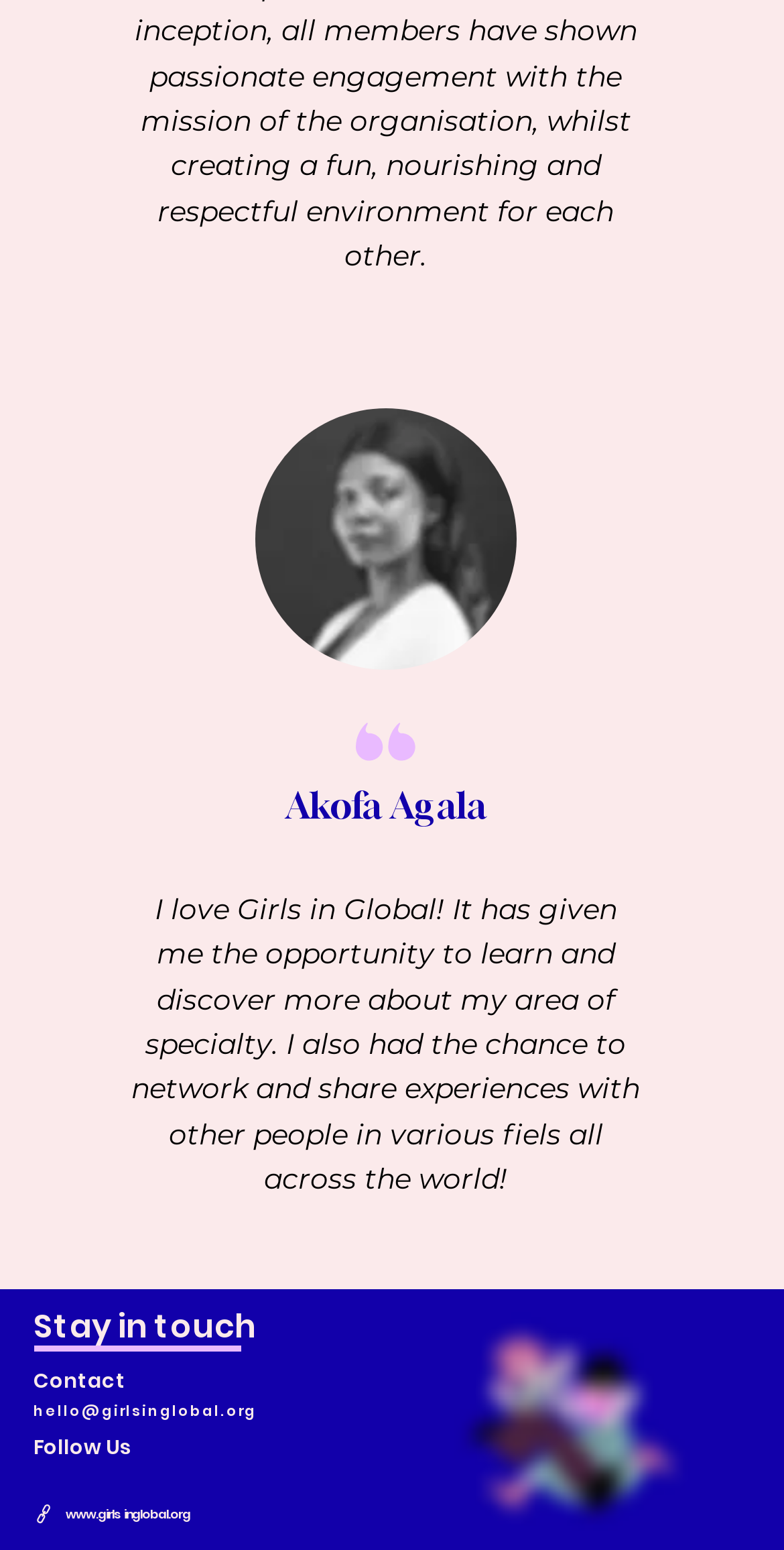Respond with a single word or phrase to the following question: What is the name of the person quoted?

Akofa Agala